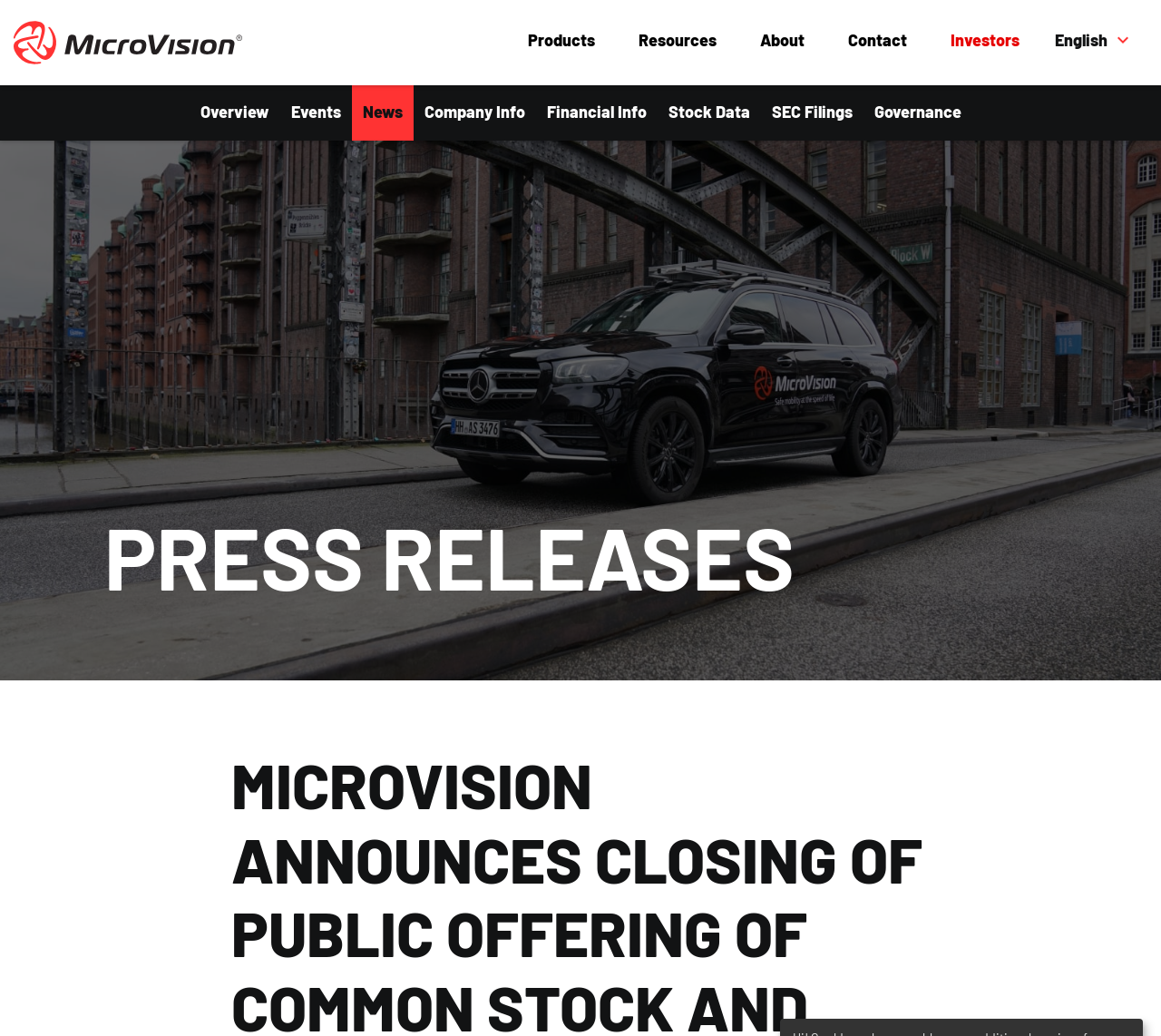Can you find the bounding box coordinates of the area I should click to execute the following instruction: "Select English"?

[0.909, 0.029, 0.954, 0.048]